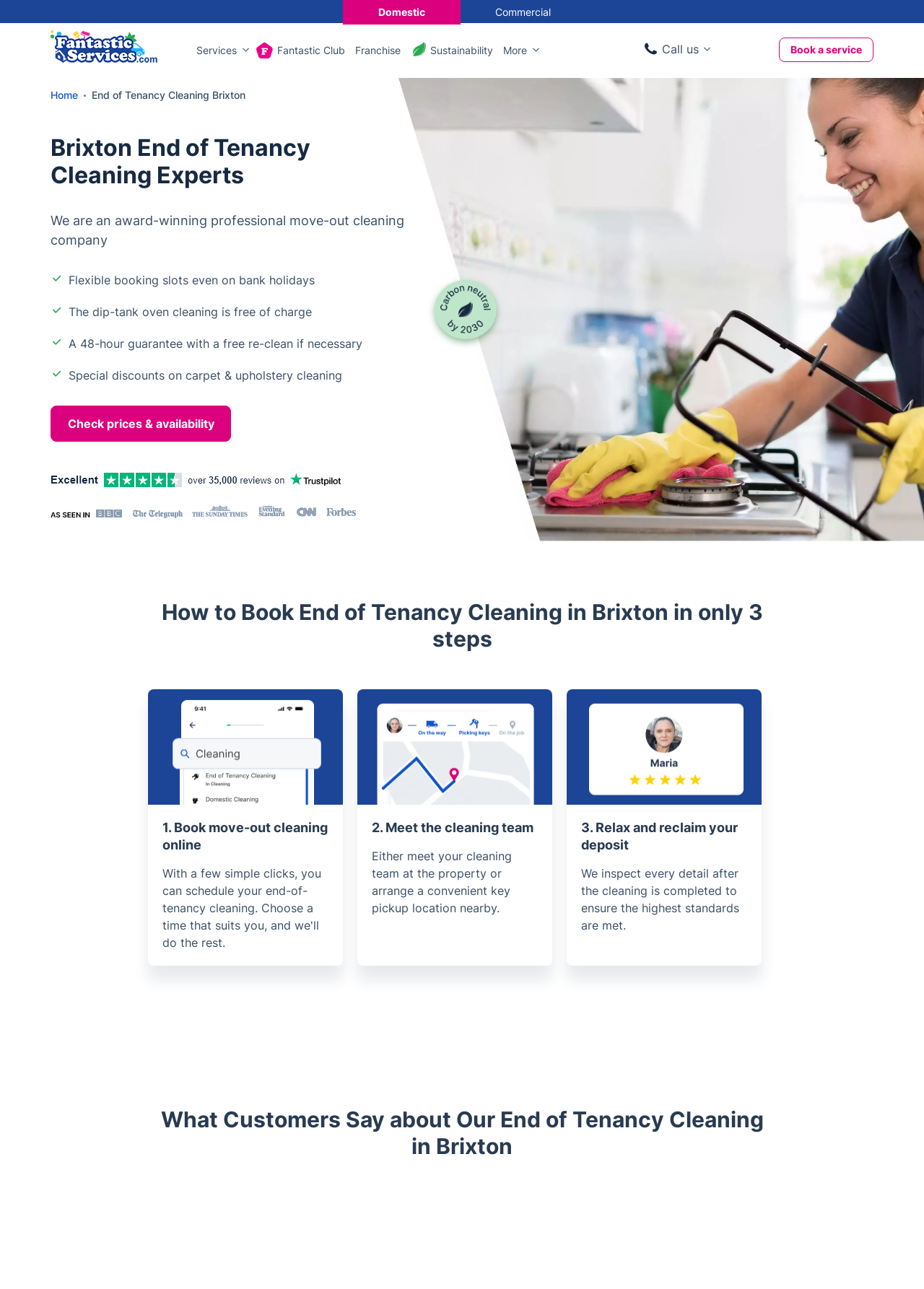Please provide the bounding box coordinate of the region that matches the element description: alt="Trustpilot". Coordinates should be in the format (top-left x, top-left y, bottom-right x, bottom-right y) and all values should be between 0 and 1.

[0.055, 0.366, 0.369, 0.377]